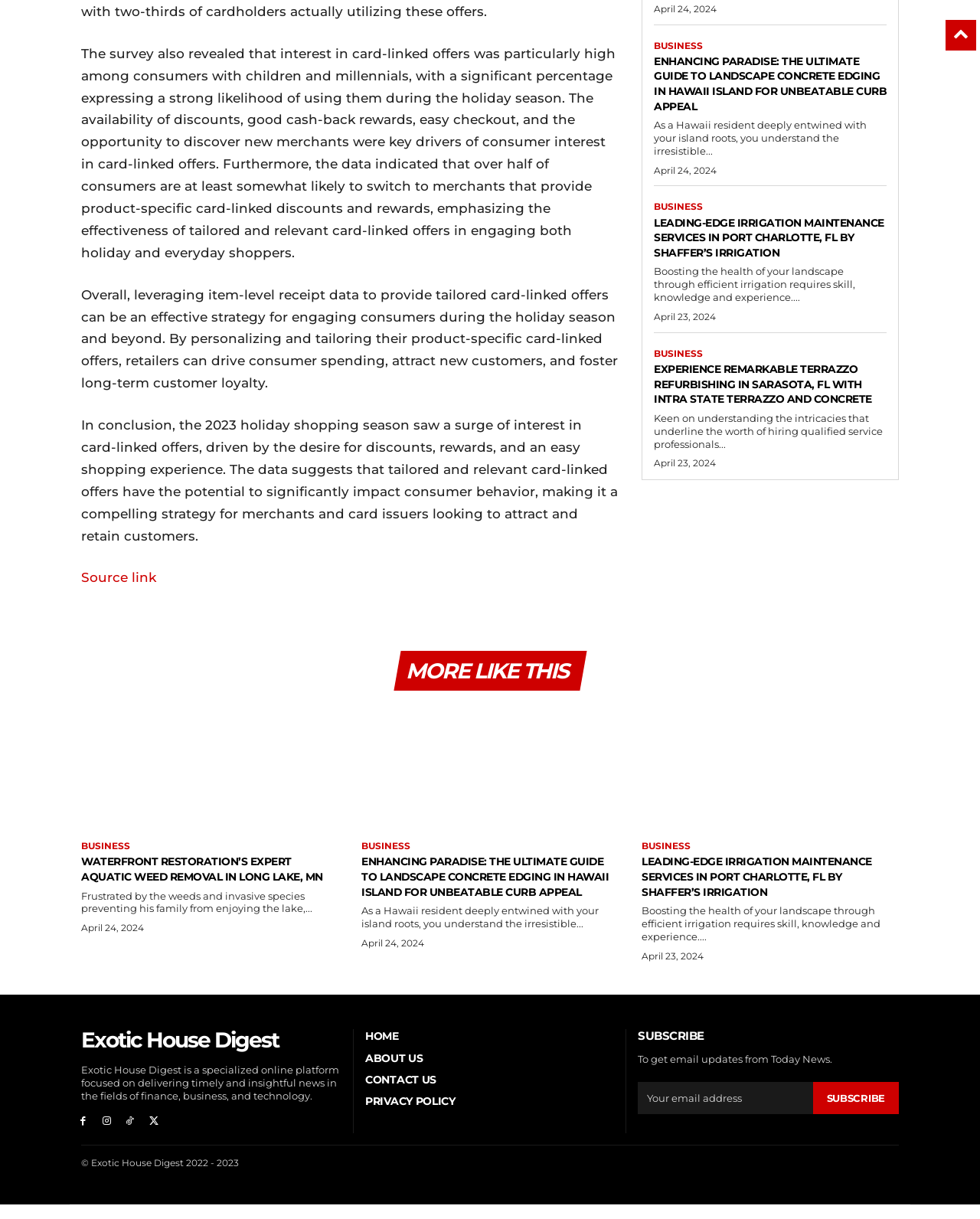Identify the bounding box for the UI element that is described as follows: "Exotic House Digest".

[0.083, 0.854, 0.348, 0.877]